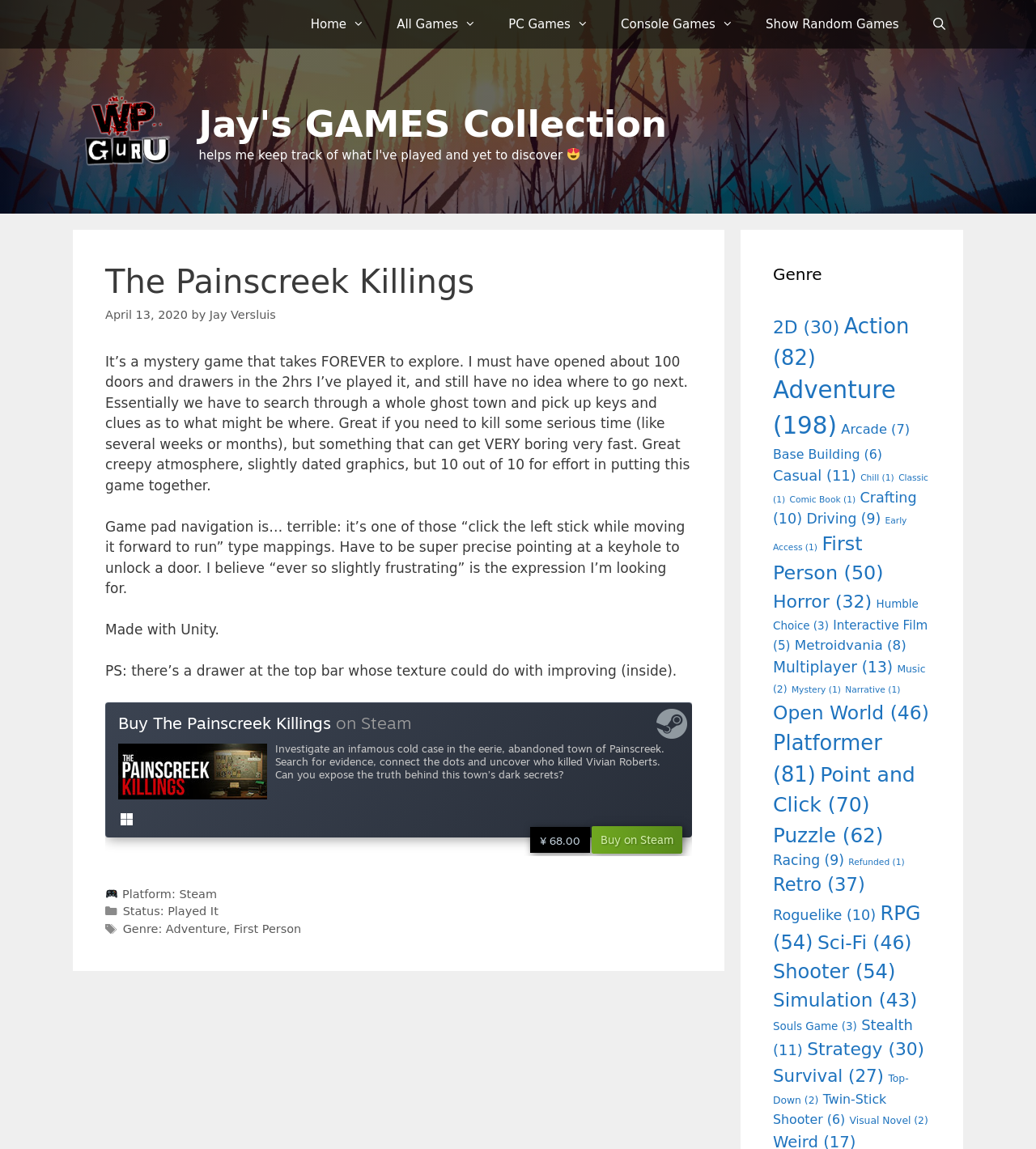Answer the question with a single word or phrase: 
How many items are in the 'Adventure' genre category?

198